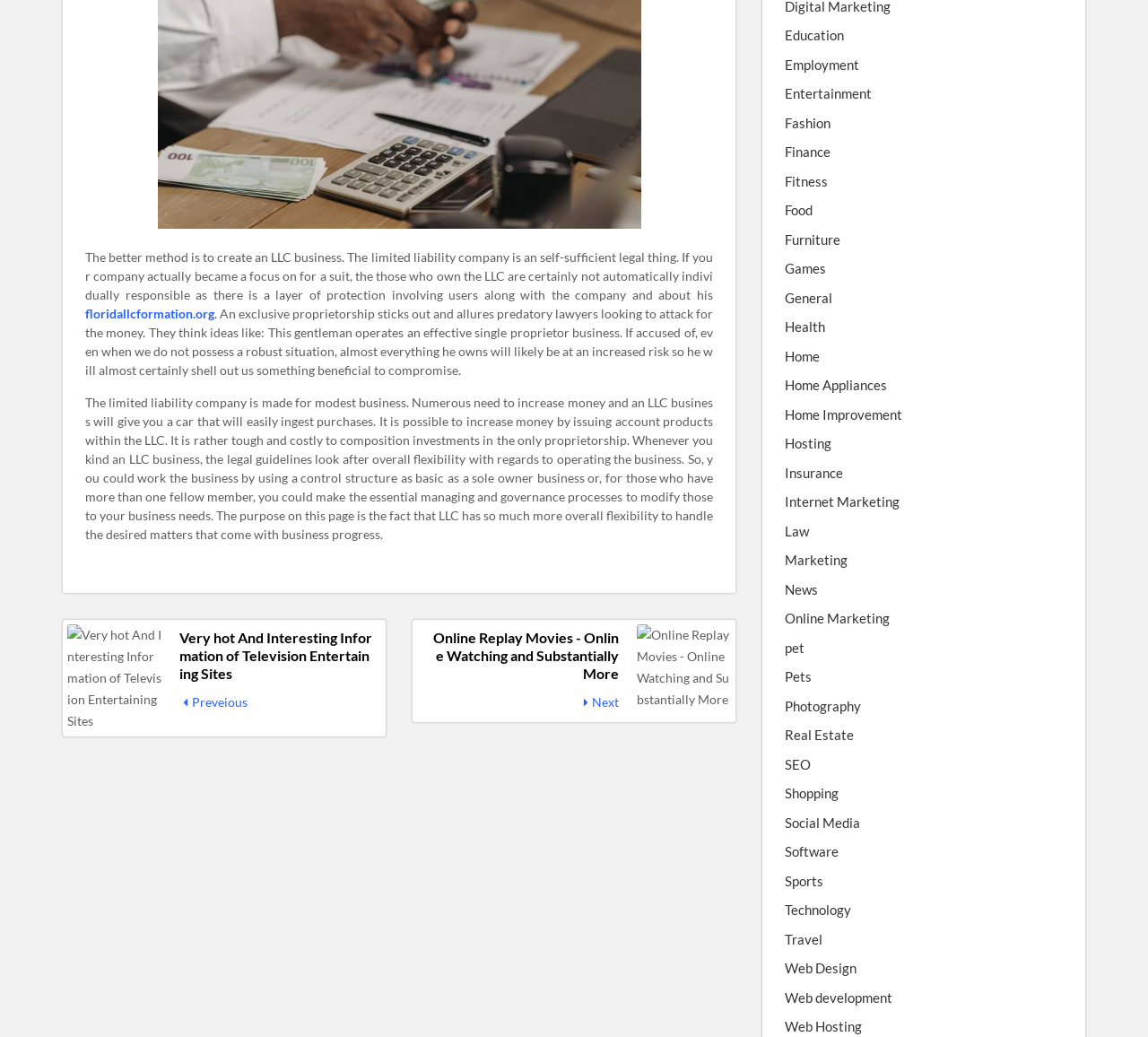Extract the bounding box of the UI element described as: "Social Media".

[0.684, 0.783, 0.749, 0.803]